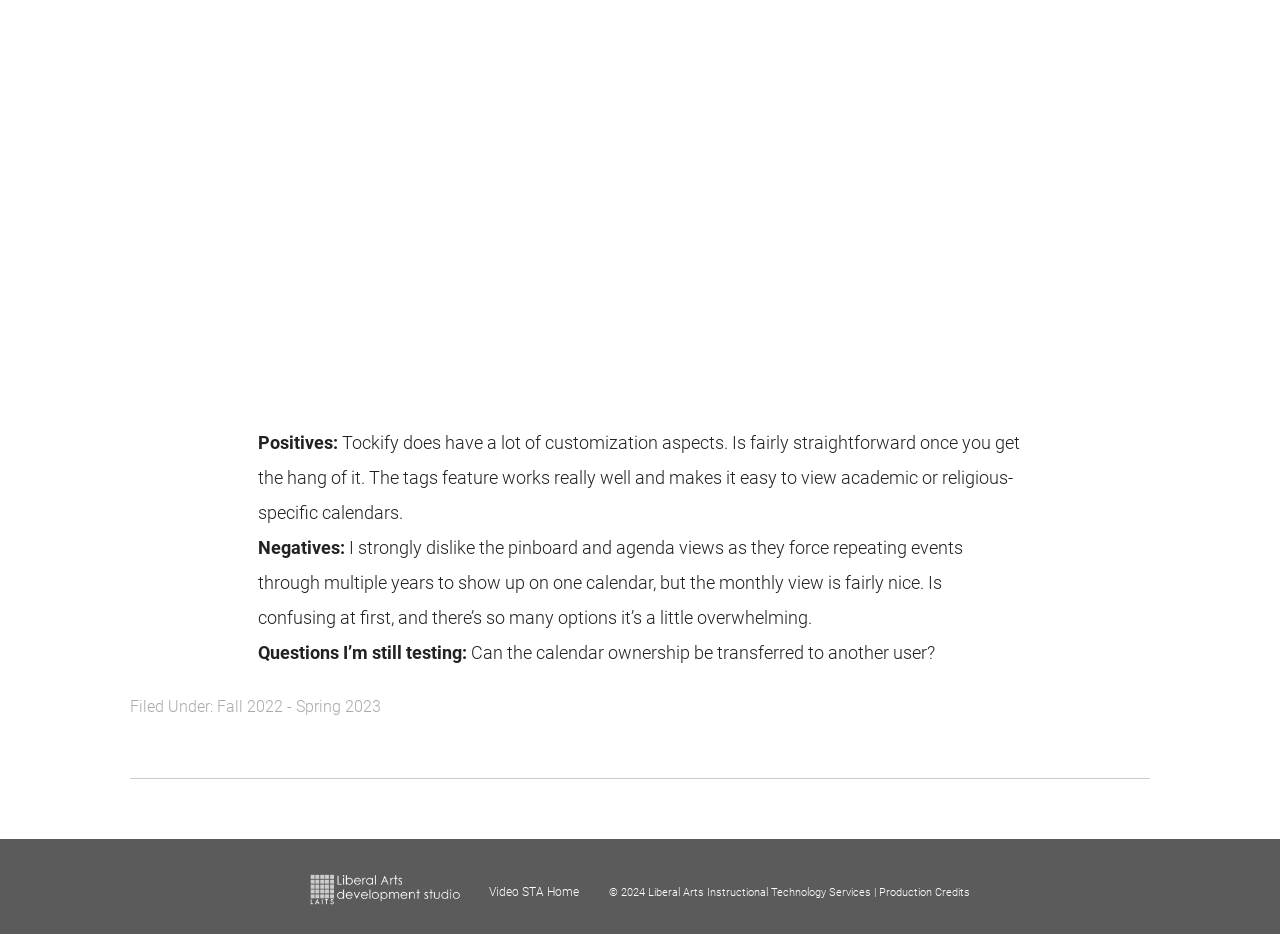Provide the bounding box coordinates of the HTML element this sentence describes: "Production Credits". The bounding box coordinates consist of four float numbers between 0 and 1, i.e., [left, top, right, bottom].

[0.687, 0.948, 0.758, 0.962]